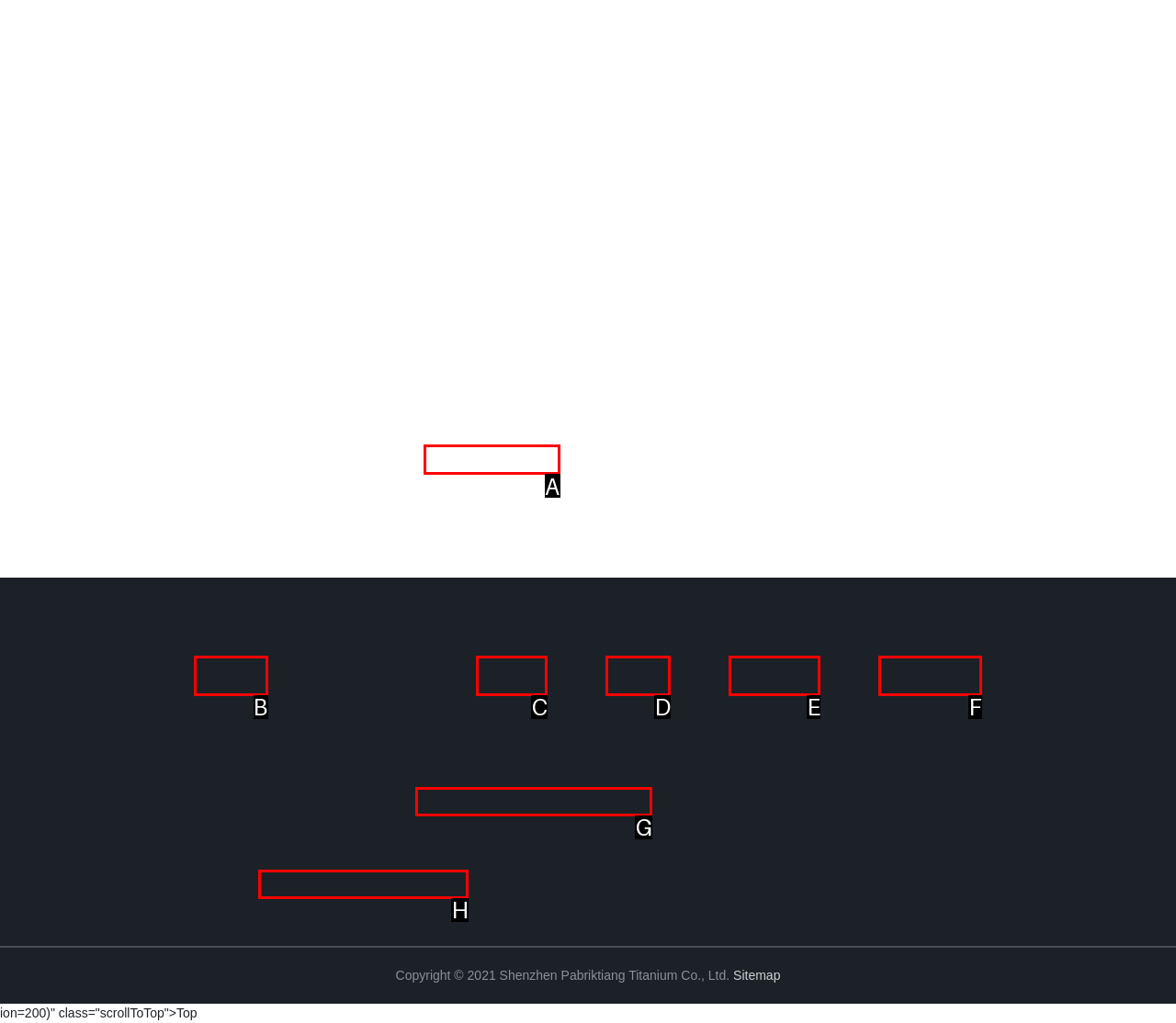With the provided description: About us, select the most suitable HTML element. Respond with the letter of the selected option.

E